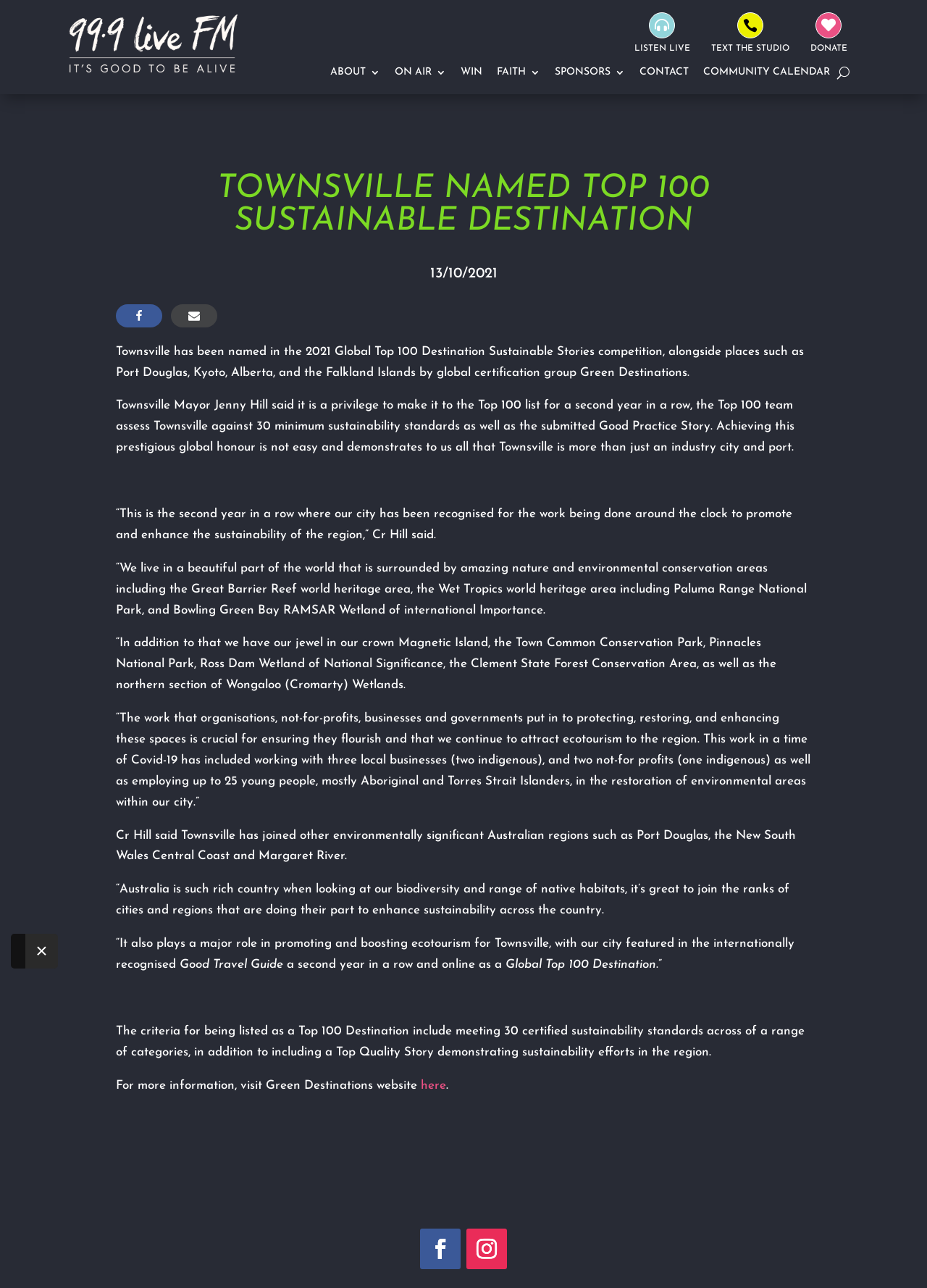Locate the bounding box coordinates of the UI element described by: "CONTACT". Provide the coordinates as four float numbers between 0 and 1, formatted as [left, top, right, bottom].

[0.69, 0.052, 0.743, 0.065]